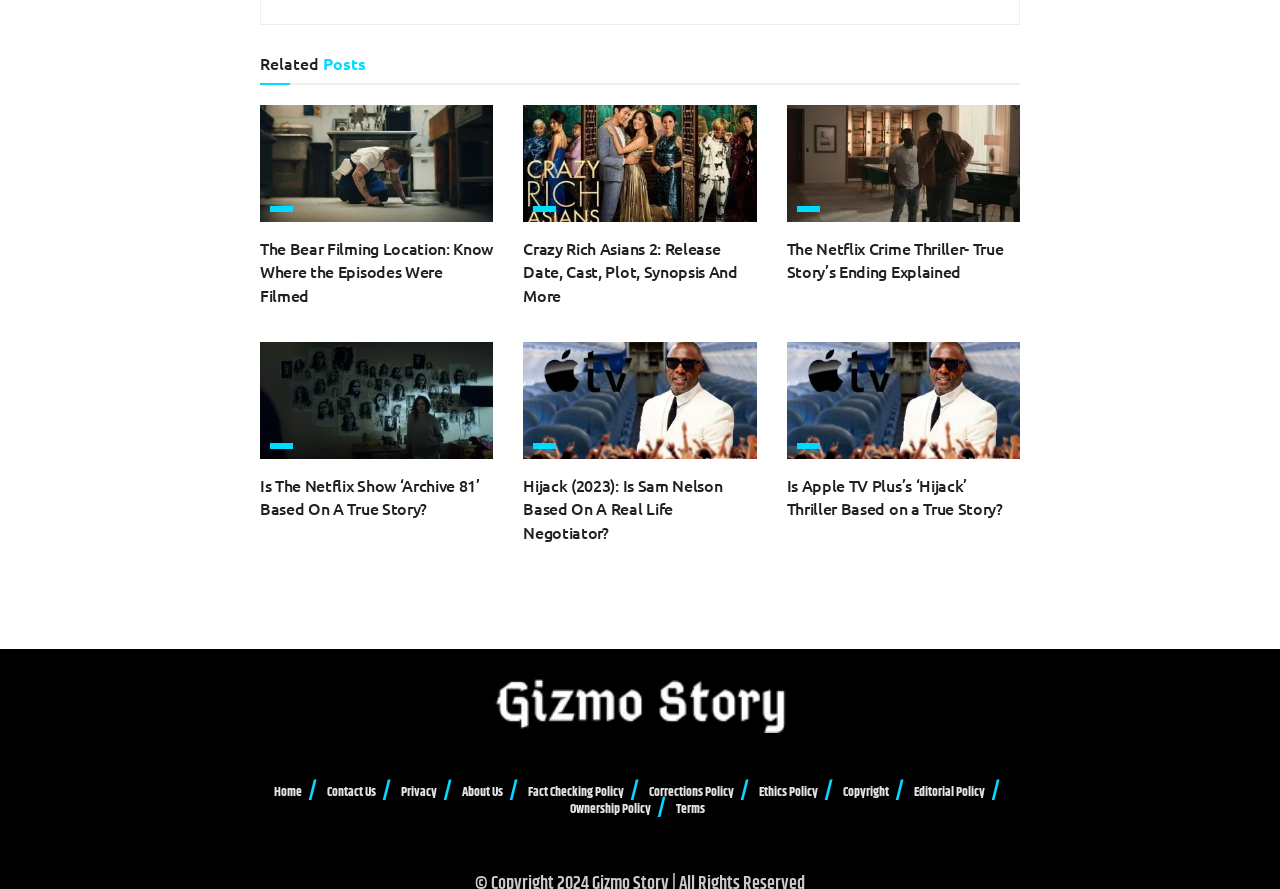Is the image 'the-bear' above or below the heading 'Related Posts'?
Please provide a single word or phrase as your answer based on the image.

below